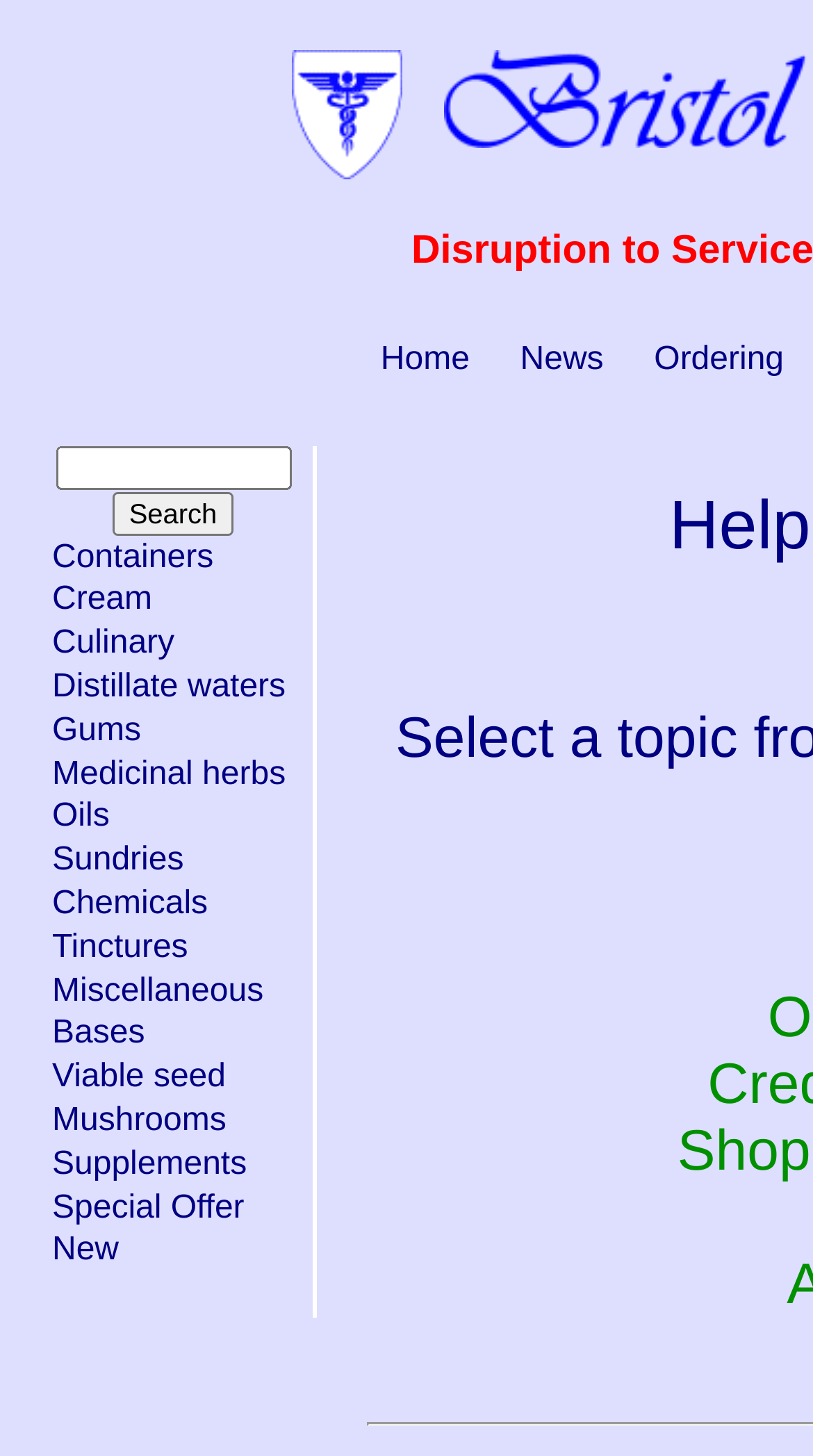Please provide a brief answer to the following inquiry using a single word or phrase:
How many navigation links are there?

13